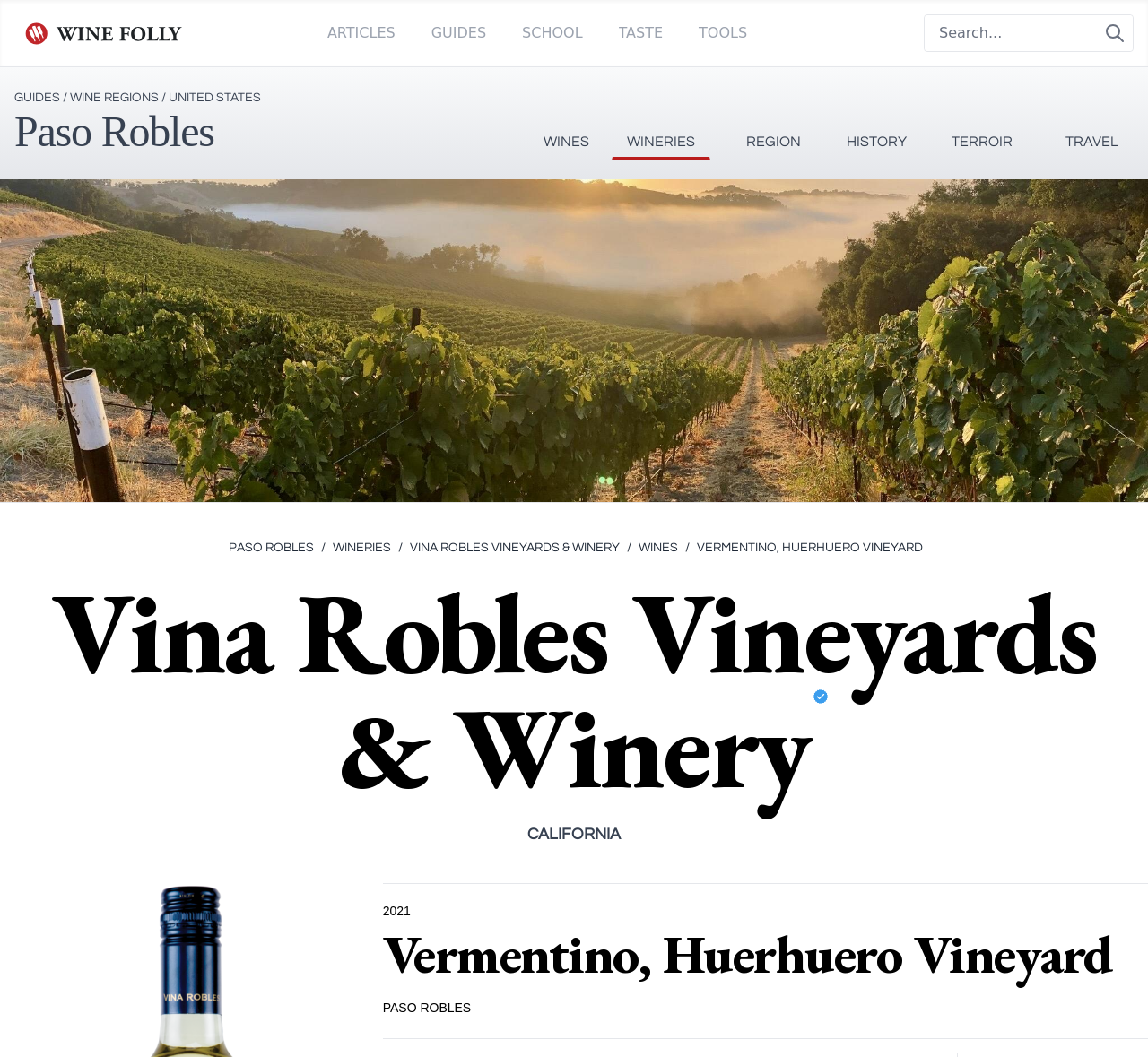Determine the bounding box coordinates for the UI element with the following description: "Region". The coordinates should be four float numbers between 0 and 1, represented as [left, top, right, bottom].

[0.637, 0.064, 0.711, 0.152]